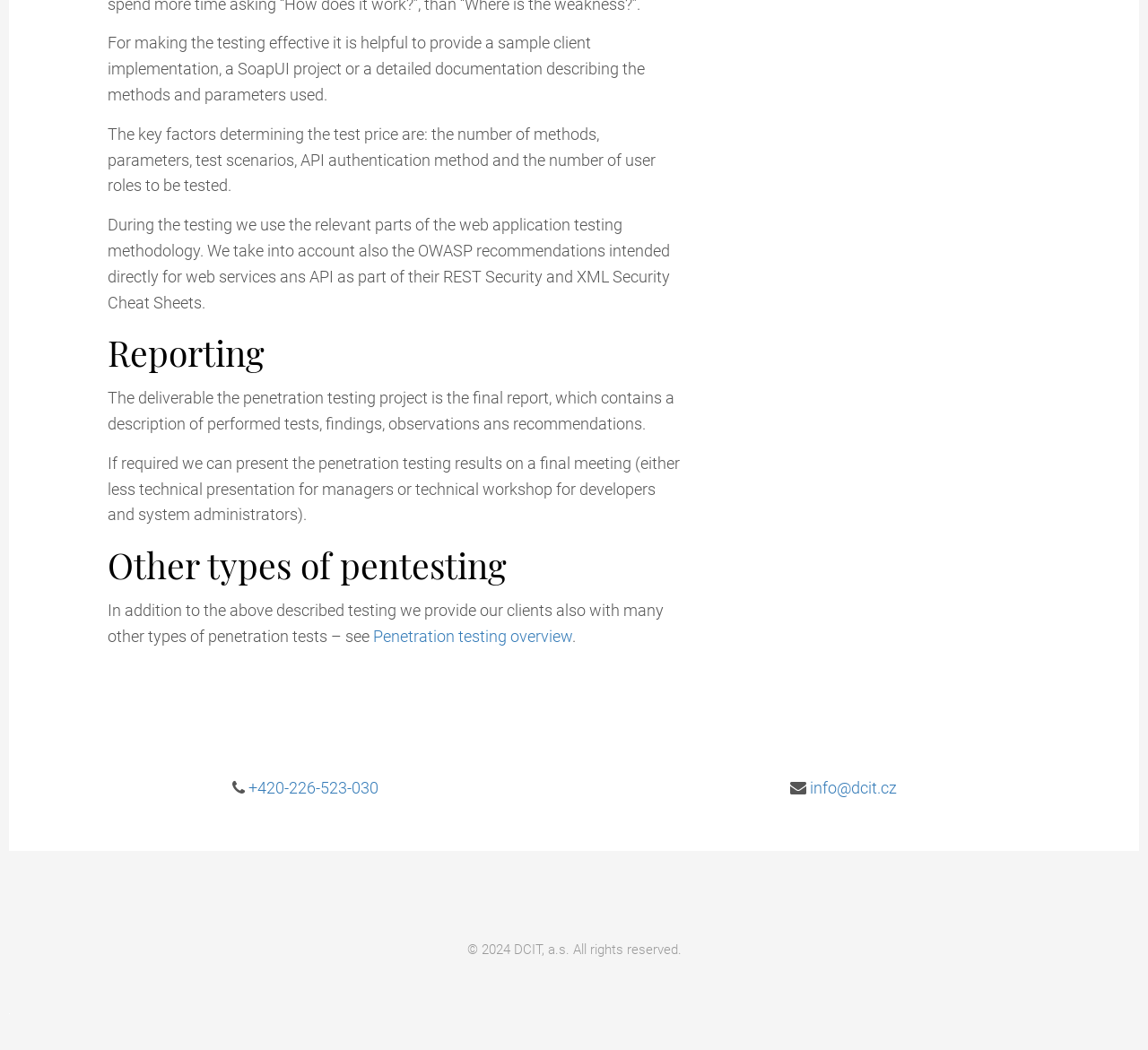Respond with a single word or phrase for the following question: 
What is the company name mentioned on the webpage?

DCIT, a.s.